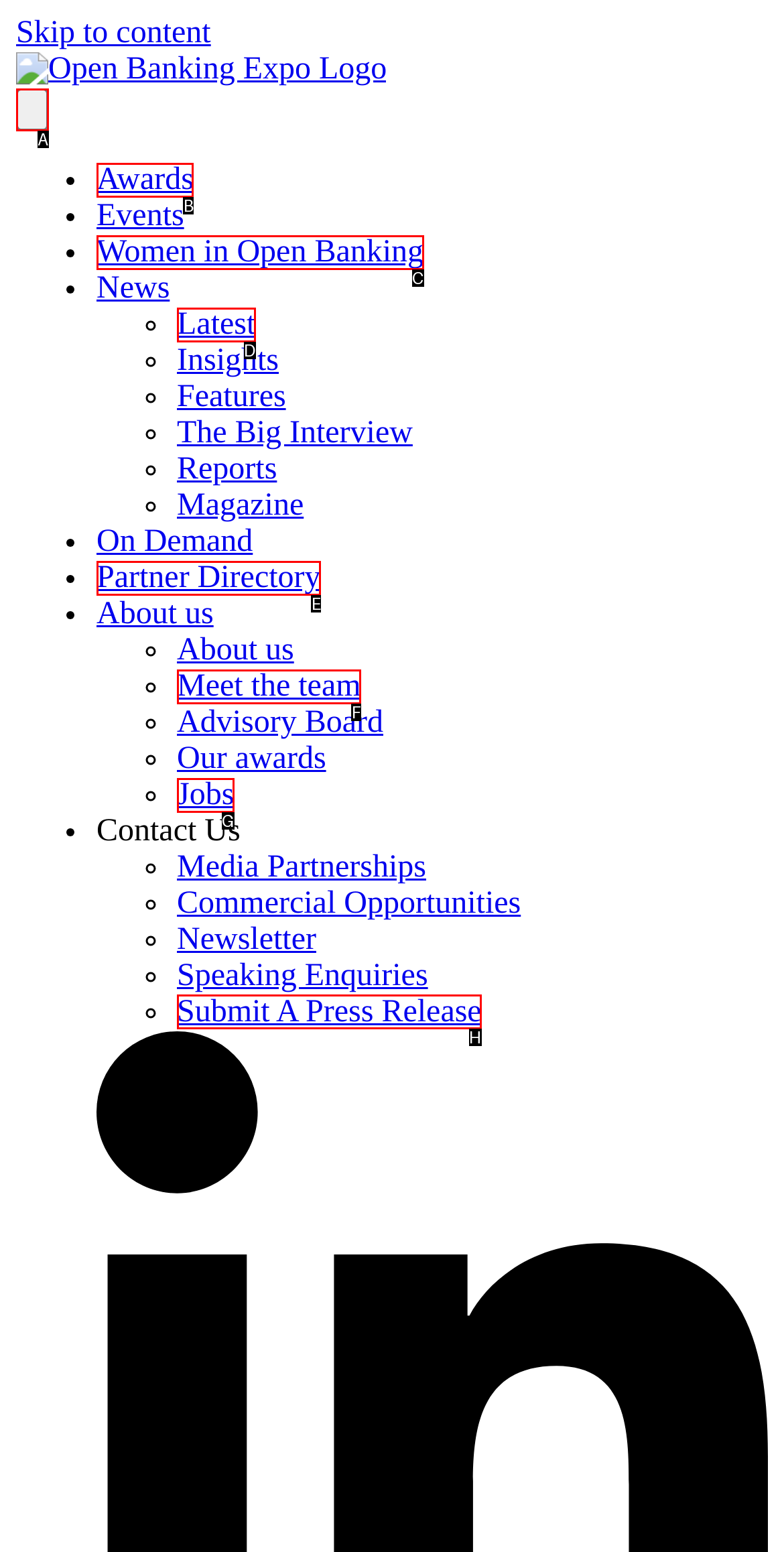Provide the letter of the HTML element that you need to click on to perform the task: Submit a press release.
Answer with the letter corresponding to the correct option.

H